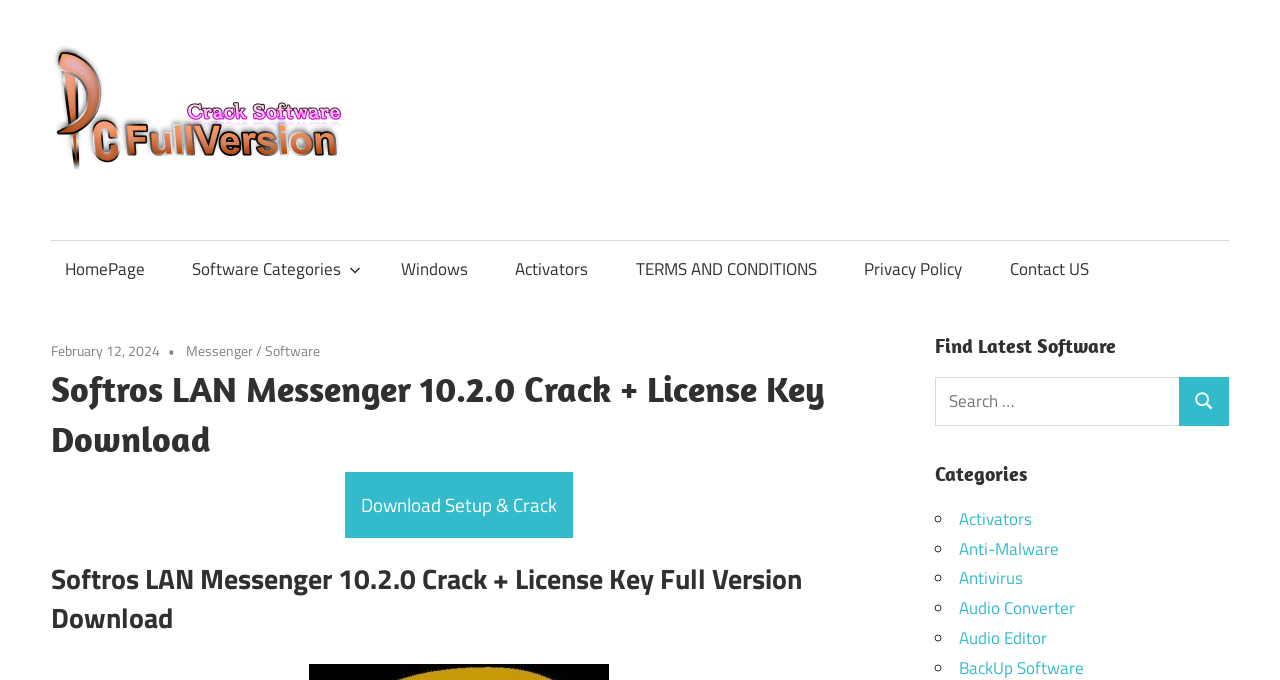Provide a comprehensive description of the webpage.

The webpage appears to be a software download website, specifically focused on Softros LAN Messenger. At the top, there is a prominent link to "crack patch keygen latest pc software download" accompanied by an image, and another link to "Full Version PC Softwares". Below this, there is a heading that reads "Crack and Patch Pc Software Free Download".

On the left side, there is a navigation menu labeled "Primary Menu" with links to various sections, including "HomePage", "Software Categories", "Windows", "Activators", "TERMS AND CONDITIONS", "Privacy Policy", and "Contact US". 

In the main content area, there is a heading that reads "Softros LAN Messenger 10.2.0 Crack + License Key Download", followed by a link to "Download Setup & Crack" and a button to download the setup and crack. Below this, there is another heading that reads "Softros LAN Messenger 10.2.0 Crack + License Key Full Version Download".

On the right side, there is a section labeled "Find Latest Software" with a search bar and a button to search. Below this, there is a section labeled "Categories" with a list of links to various software categories, including "Activators", "Anti-Malware", "Antivirus", "Audio Converter", and "Audio Editor". Each category is marked with a bullet point (◦).